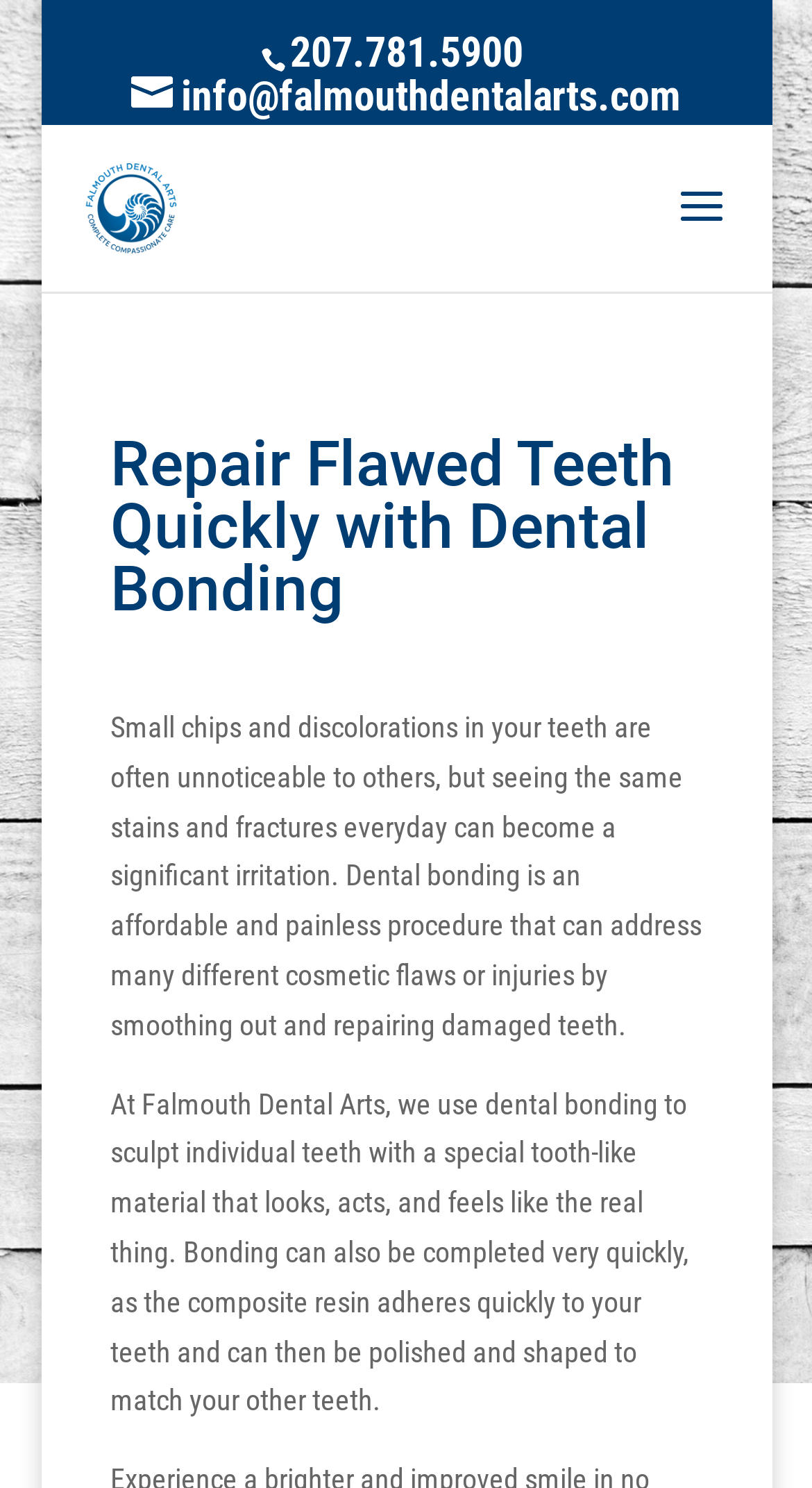What material is used for dental bonding?
Using the image as a reference, give an elaborate response to the question.

I found this information by reading the paragraph which explains that at Falmouth Dental Arts, they use dental bonding to sculpt individual teeth with a special tooth-like material that looks, acts, and feels like the real thing, and that this material is composite resin.